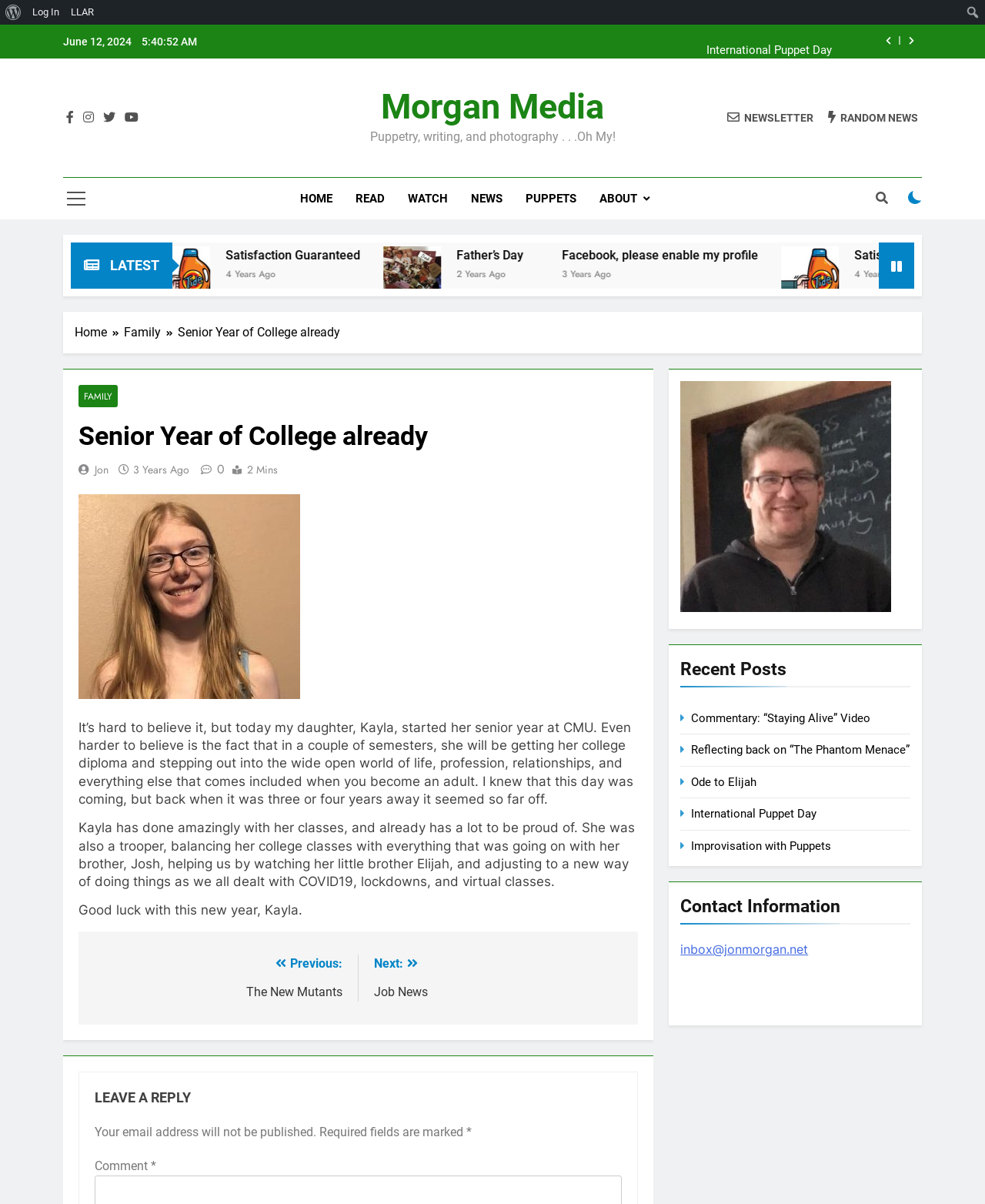Explain the webpage in detail, including its primary components.

This webpage is a personal blog post titled "Senior Year of College already" by Morgan Media. At the top, there is a menu bar with several menu items, including "About WordPress", "Log In", and "LLAR". On the right side of the menu bar, there is a search box with a magnifying glass icon.

Below the menu bar, there is a section displaying the date and time of the post, "June 12, 2024, 5:40:52 AM". Next to it, there is a list item "International Puppet Day" with a link to the same title.

On the right side of the page, there are several social media links, including Facebook, Twitter, and Instagram, represented by their respective icons. Below these links, there is a section with a heading "Puppetry, writing, and photography...Oh My!" and a link to "Morgan Media".

The main content of the page is a blog post about the author's daughter, Kayla, starting her senior year at CMU. The post is divided into several paragraphs, with the first paragraph discussing Kayla's achievement and the author's pride. The second paragraph talks about Kayla's balancing act between college classes and family responsibilities during the COVID-19 pandemic.

The post is accompanied by several links to other blog posts, including "Satisfaction Guaranteed", "Father's Day", and "Facebook, please enable my profile". There are also several images on the page, but their content is not specified.

At the bottom of the page, there is a navigation section with links to previous and next posts, as well as a section for leaving a reply with a comment form. The page also has a breadcrumb navigation menu at the top, showing the hierarchy of the current page.